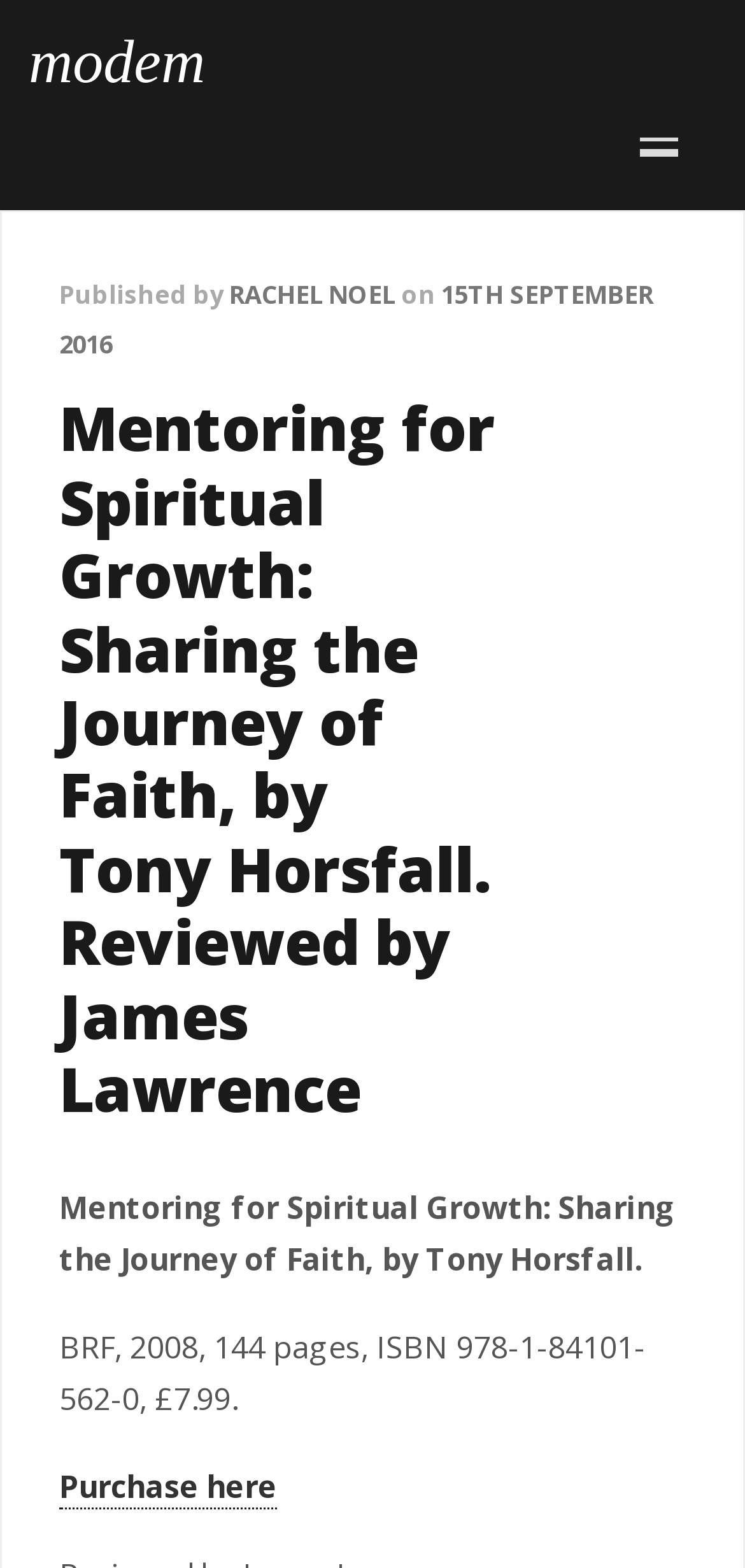Identify the bounding box for the element characterized by the following description: "Purchase here".

[0.079, 0.935, 0.372, 0.963]